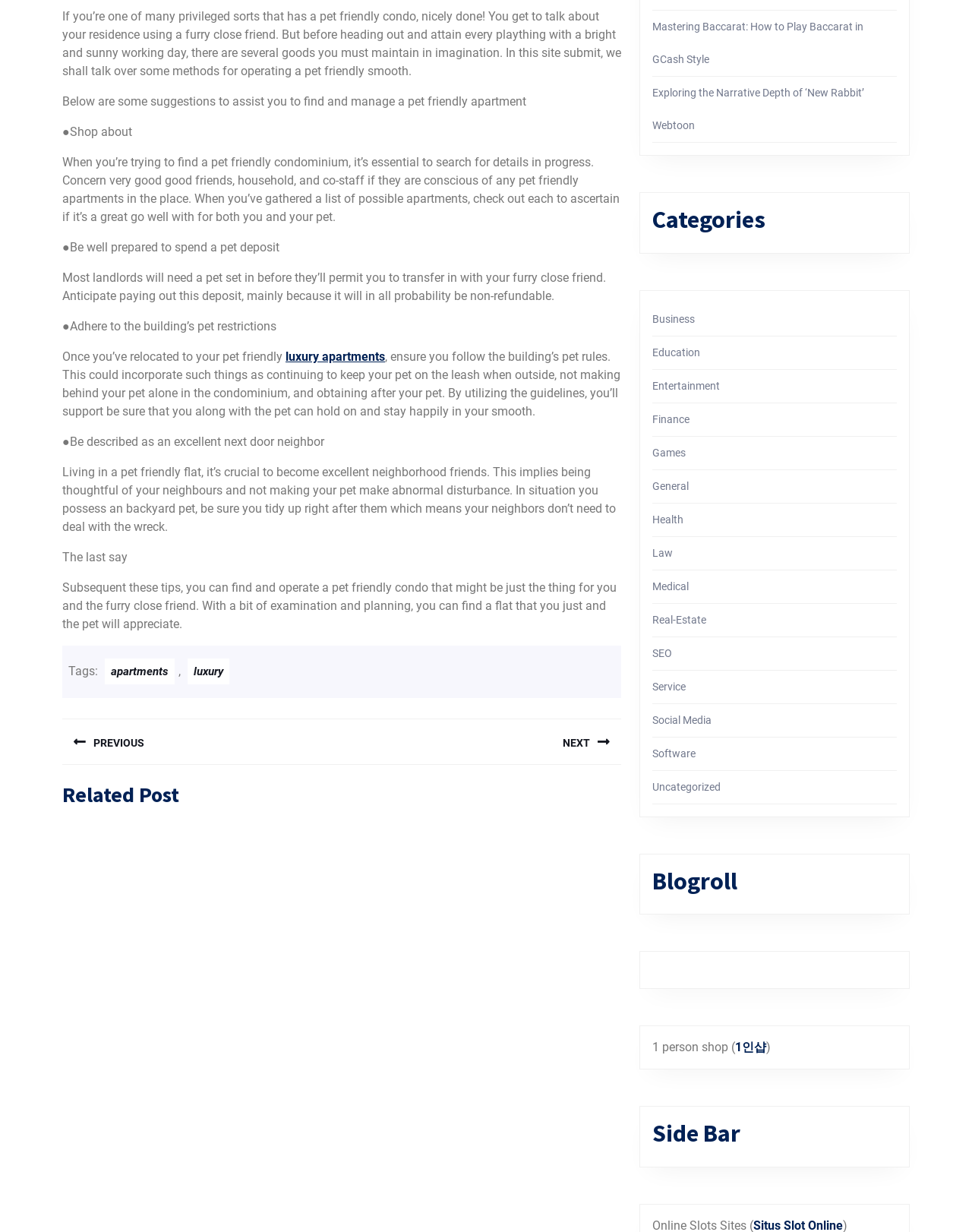Predict the bounding box of the UI element based on the description: "luxury apartments". The coordinates should be four float numbers between 0 and 1, formatted as [left, top, right, bottom].

[0.294, 0.284, 0.396, 0.295]